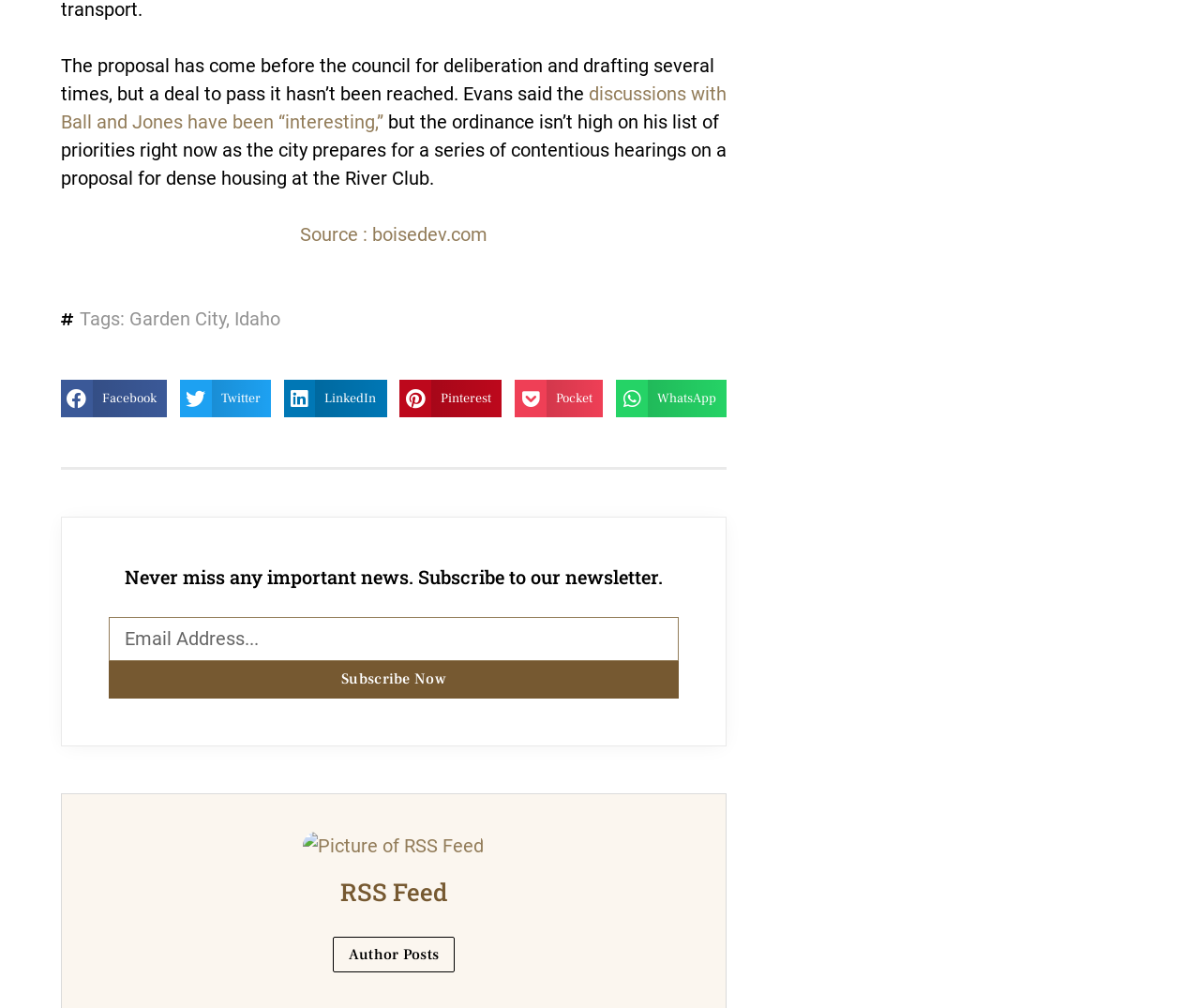Highlight the bounding box coordinates of the region I should click on to meet the following instruction: "Read the article from the source".

[0.25, 0.222, 0.406, 0.244]